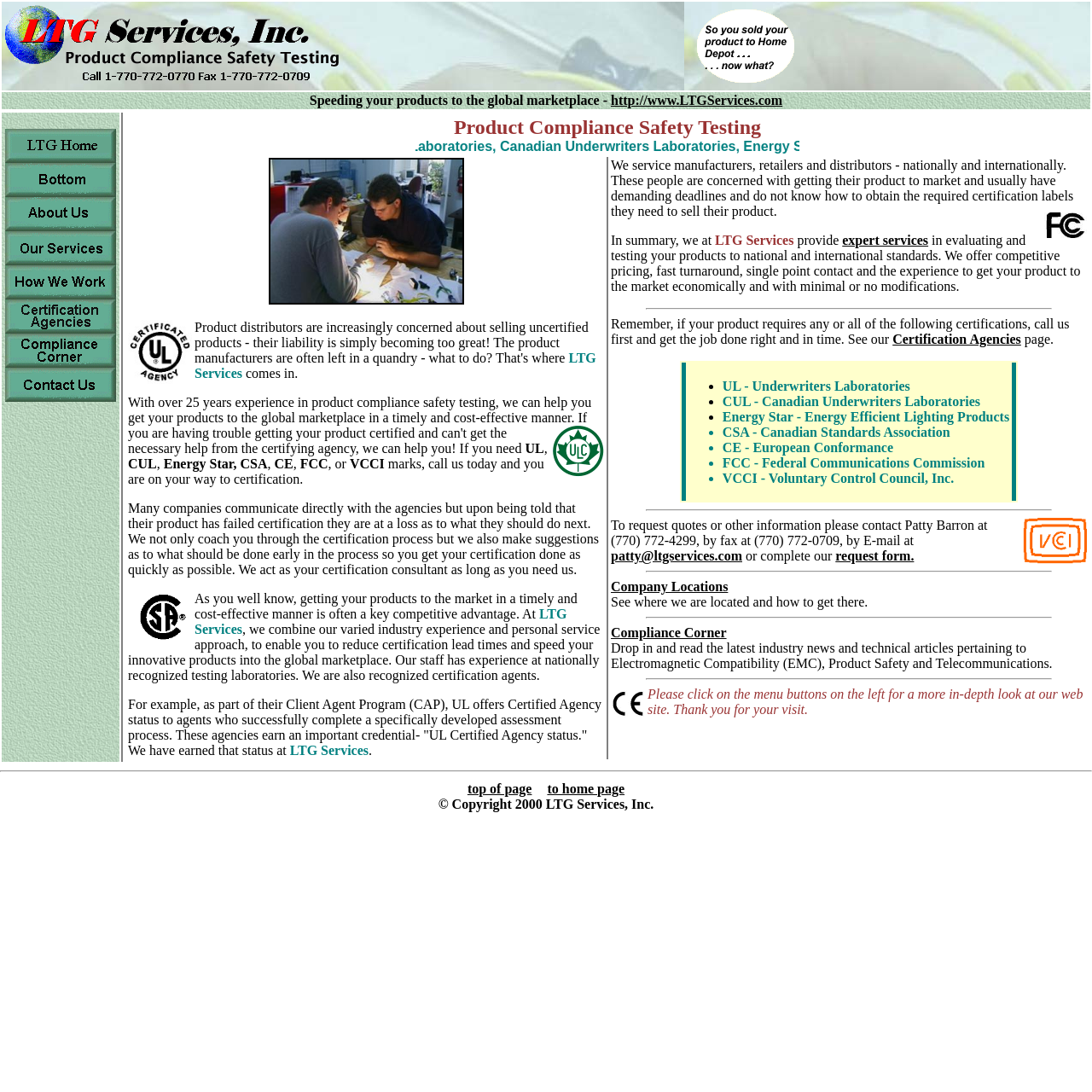What is the purpose of LTG Services, Inc.?
Please provide a comprehensive answer to the question based on the webpage screenshot.

According to the webpage, LTG Services, Inc. provides expert services in evaluating and testing products to national and international standards, and helps manufacturers, retailers, and distributors get their products certified and to market in a timely and cost-effective manner.